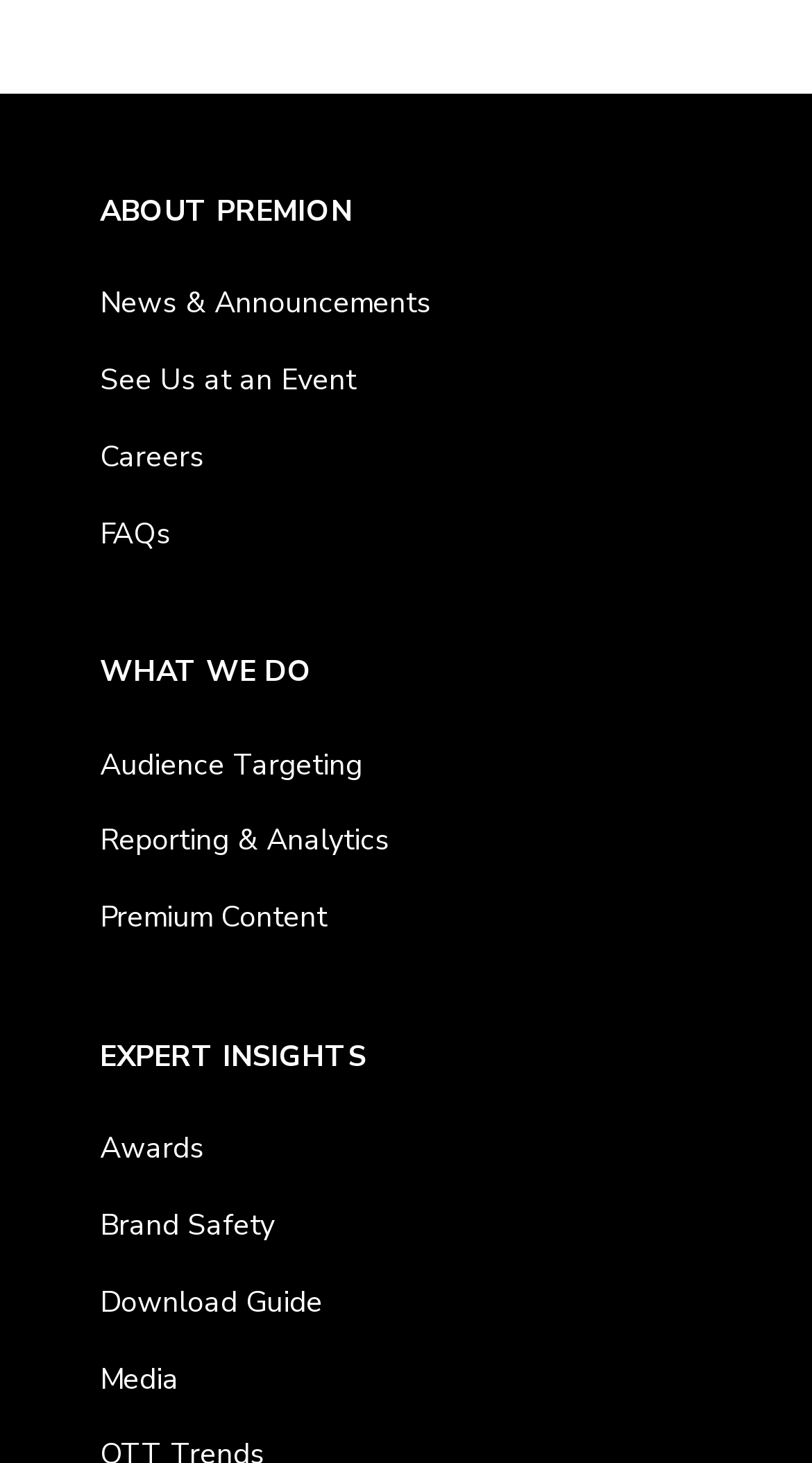Use a single word or phrase to answer this question: 
How many sections are there on the webpage?

3